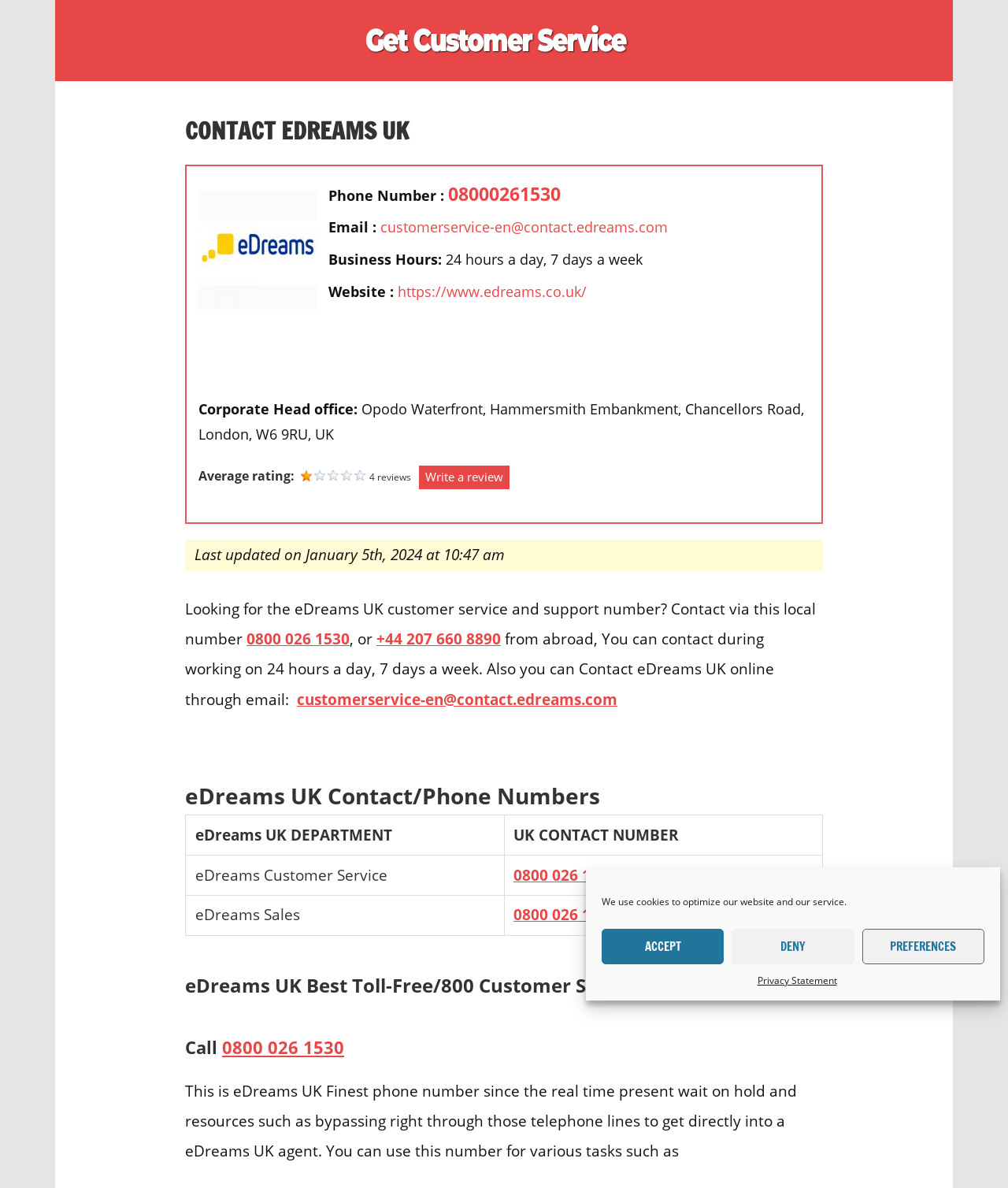What is the address of eDreams UK corporate head office?
Provide a short answer using one word or a brief phrase based on the image.

Opodo Waterfront, Hammersmith Embankment, Chancellors Road, London, W6 9RU, UK